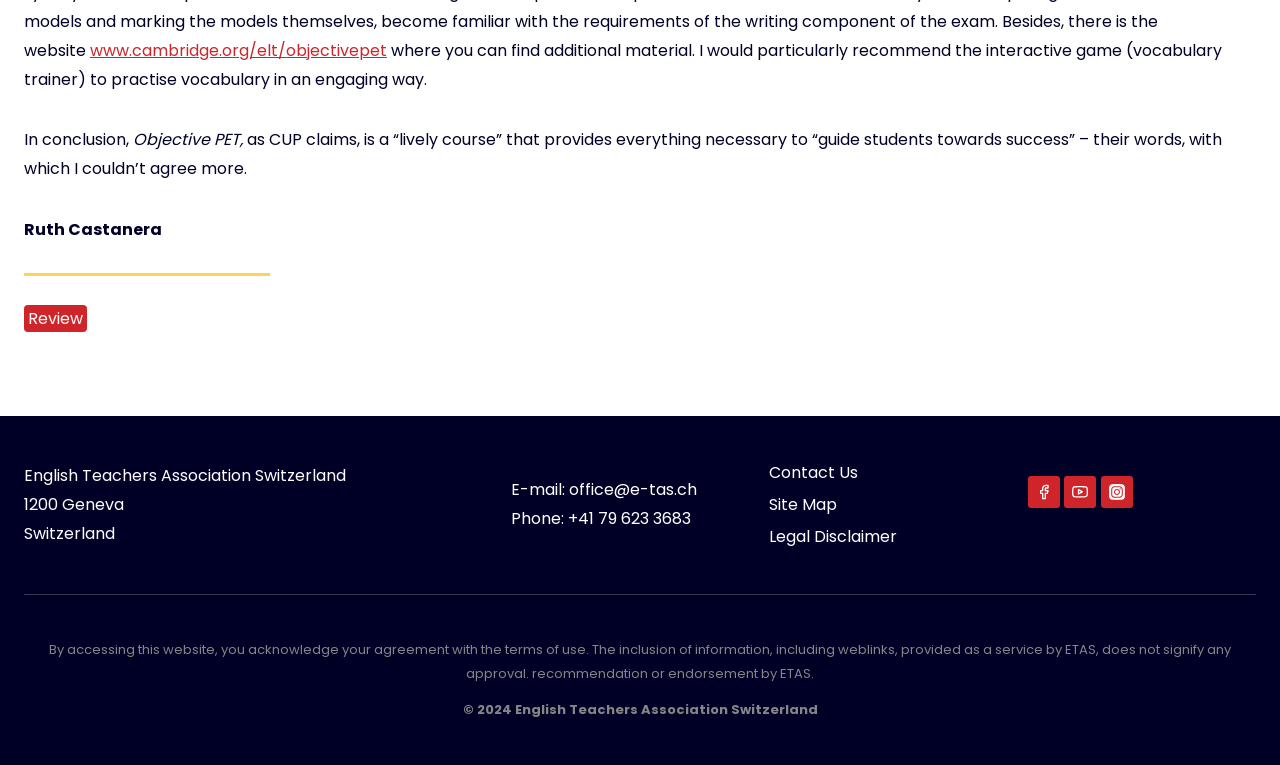Determine the bounding box of the UI component based on this description: "Site Map". The bounding box coordinates should be four float values between 0 and 1, i.e., [left, top, right, bottom].

[0.601, 0.64, 0.779, 0.681]